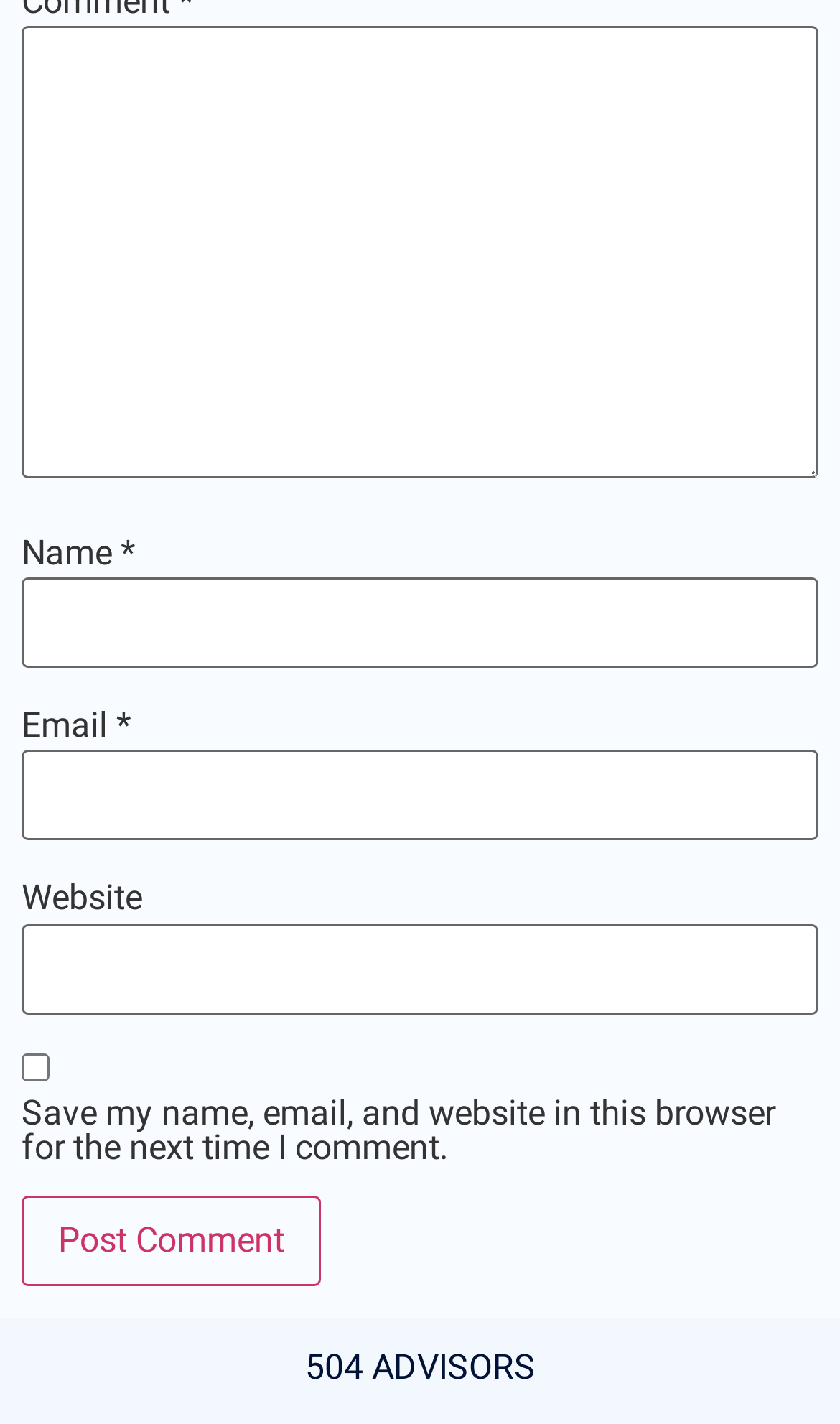Extract the bounding box coordinates of the UI element described: "parent_node: Comment * name="comment"". Provide the coordinates in the format [left, top, right, bottom] with values ranging from 0 to 1.

[0.026, 0.019, 0.974, 0.337]